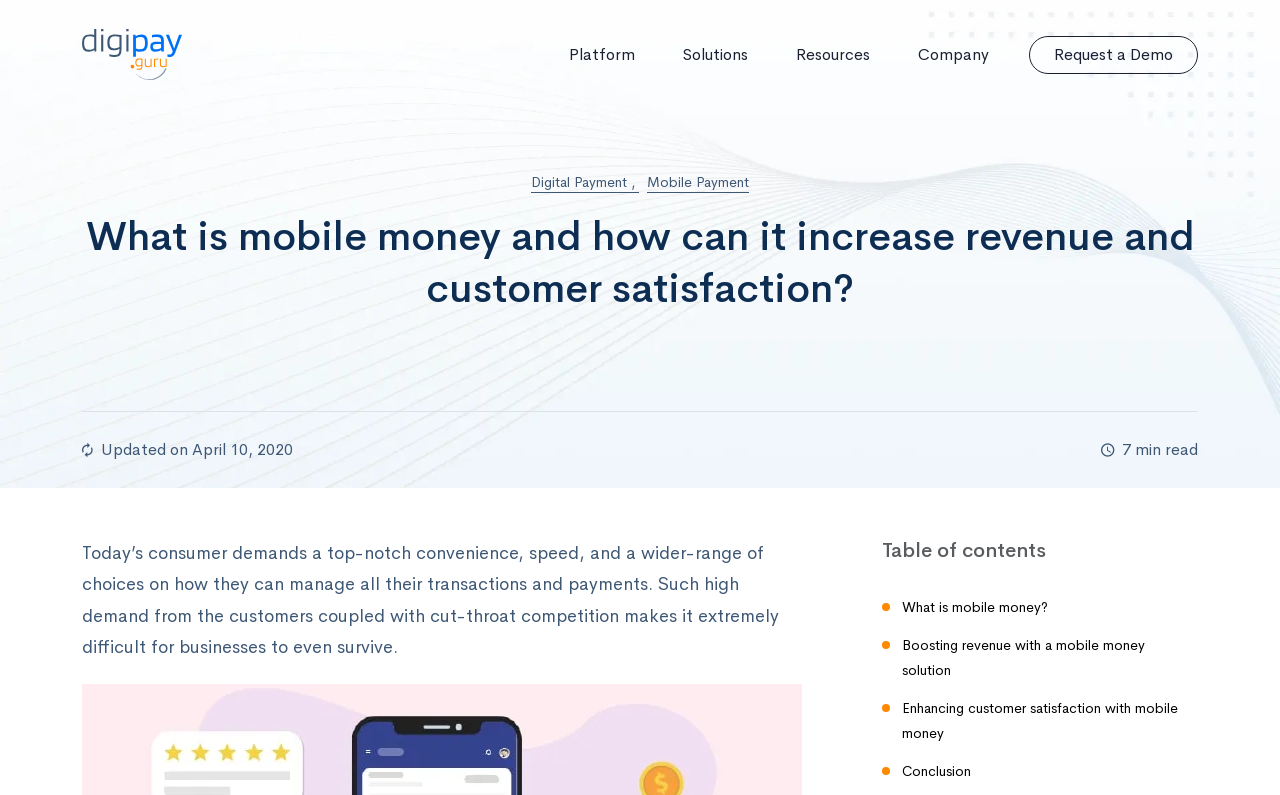Identify the bounding box of the UI element that matches this description: "Conclusion".

[0.689, 0.946, 0.936, 0.994]